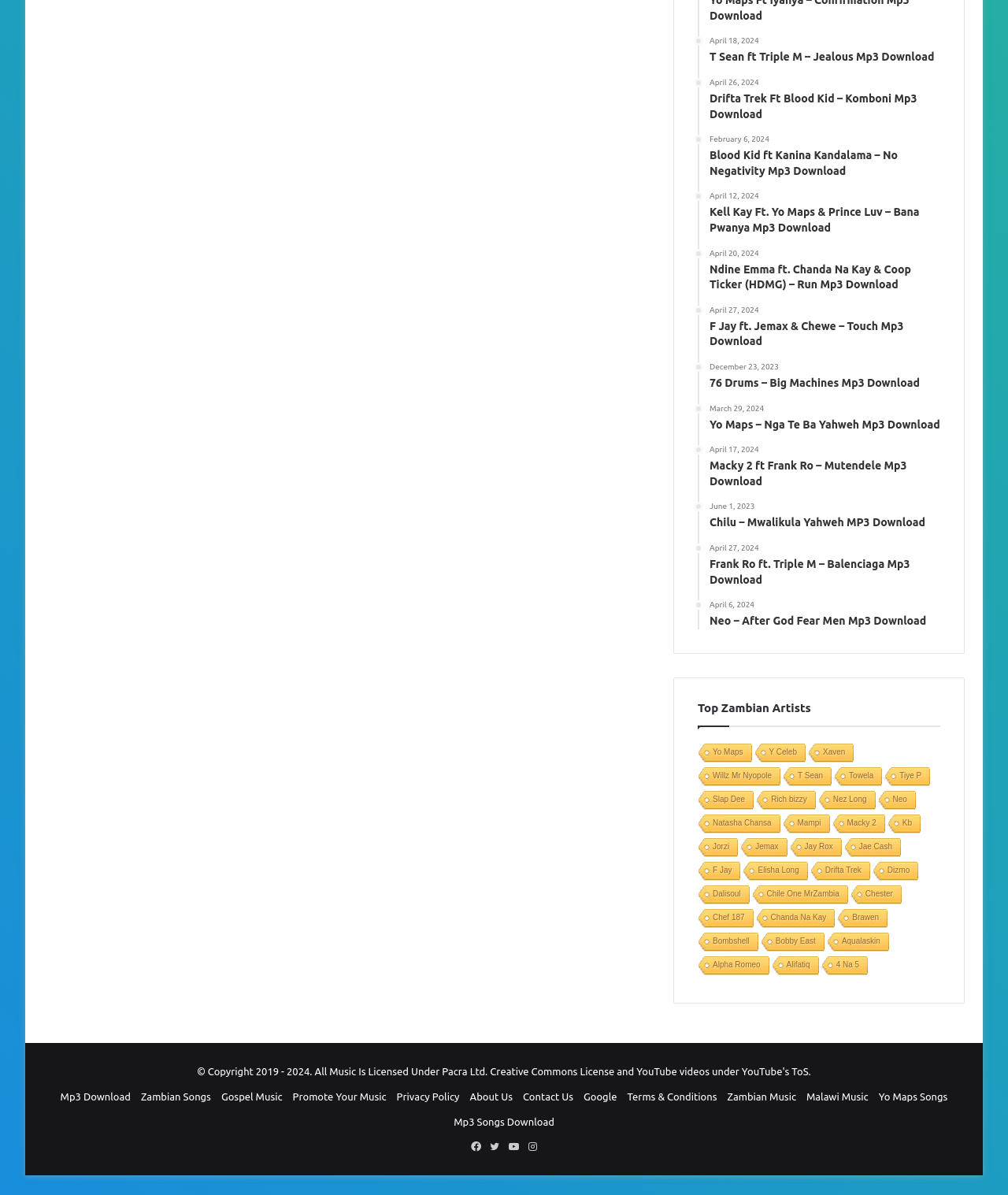Specify the bounding box coordinates of the element's area that should be clicked to execute the given instruction: "Learn about the temperament of the Golden Retriever". The coordinates should be four float numbers between 0 and 1, i.e., [left, top, right, bottom].

None